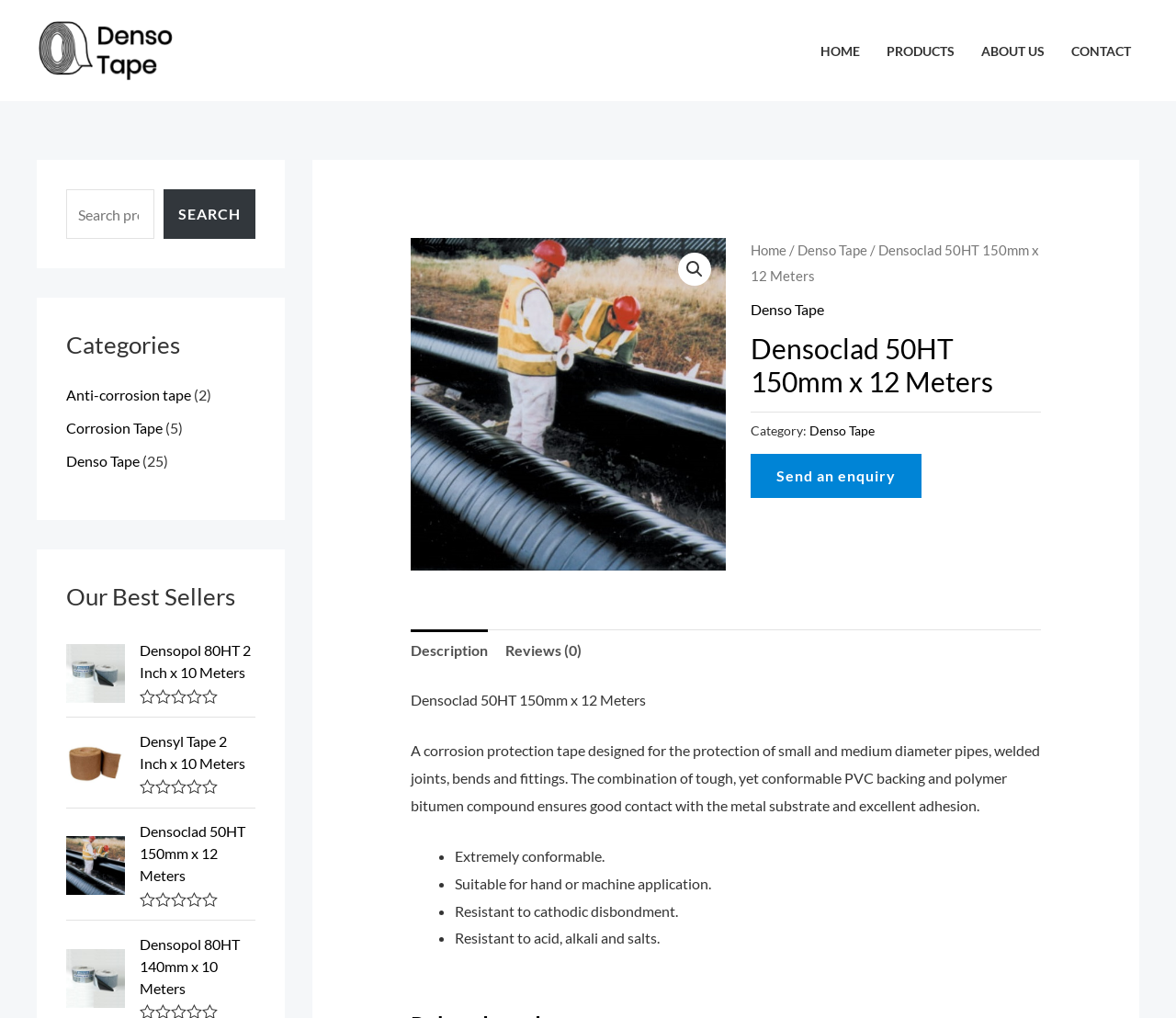Locate and extract the headline of this webpage.

Densoclad 50HT 150mm x 12 Meters